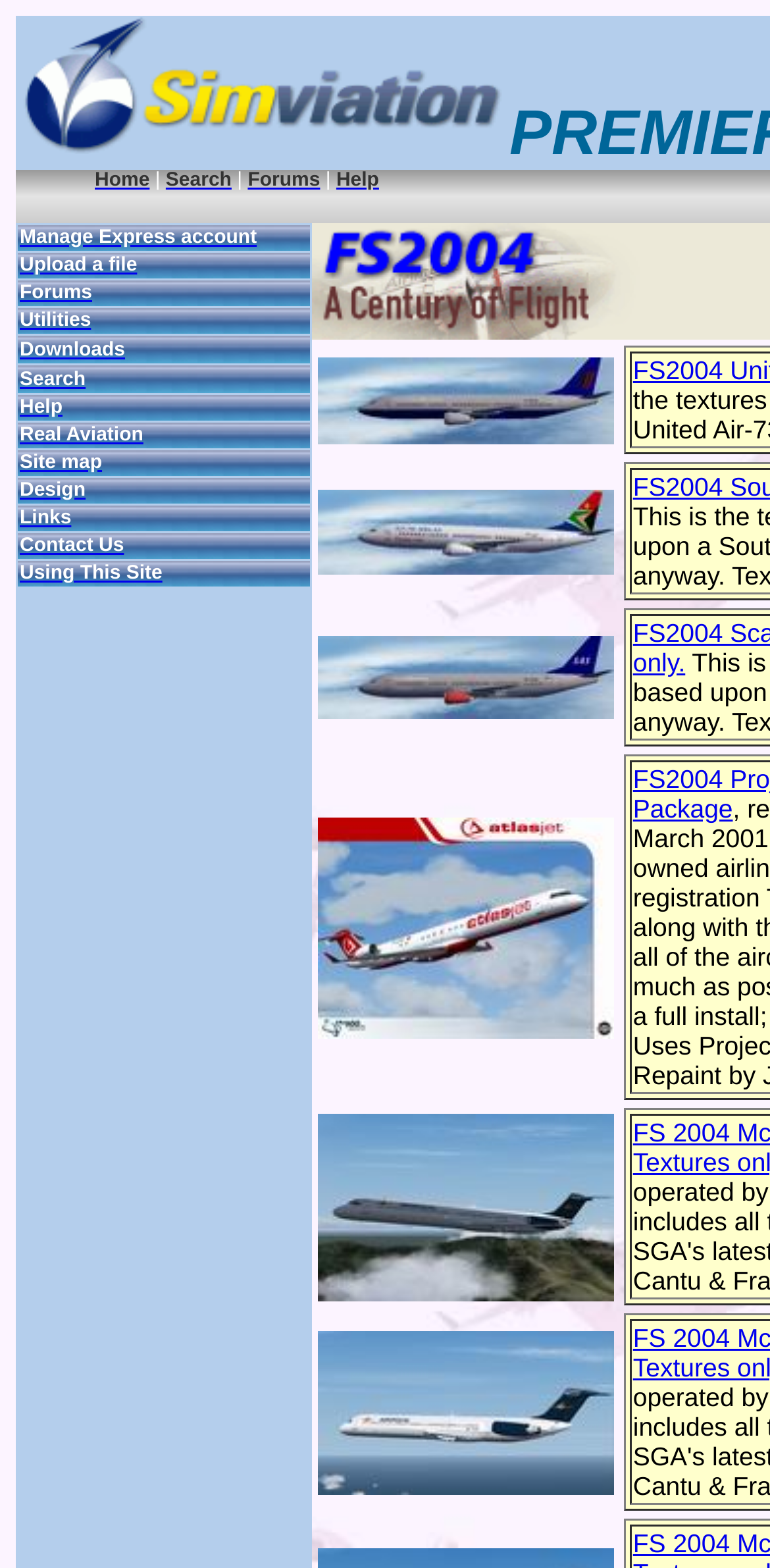Identify the bounding box coordinates of the clickable region necessary to fulfill the following instruction: "Search for something". The bounding box coordinates should be four float numbers between 0 and 1, i.e., [left, top, right, bottom].

[0.215, 0.108, 0.301, 0.122]